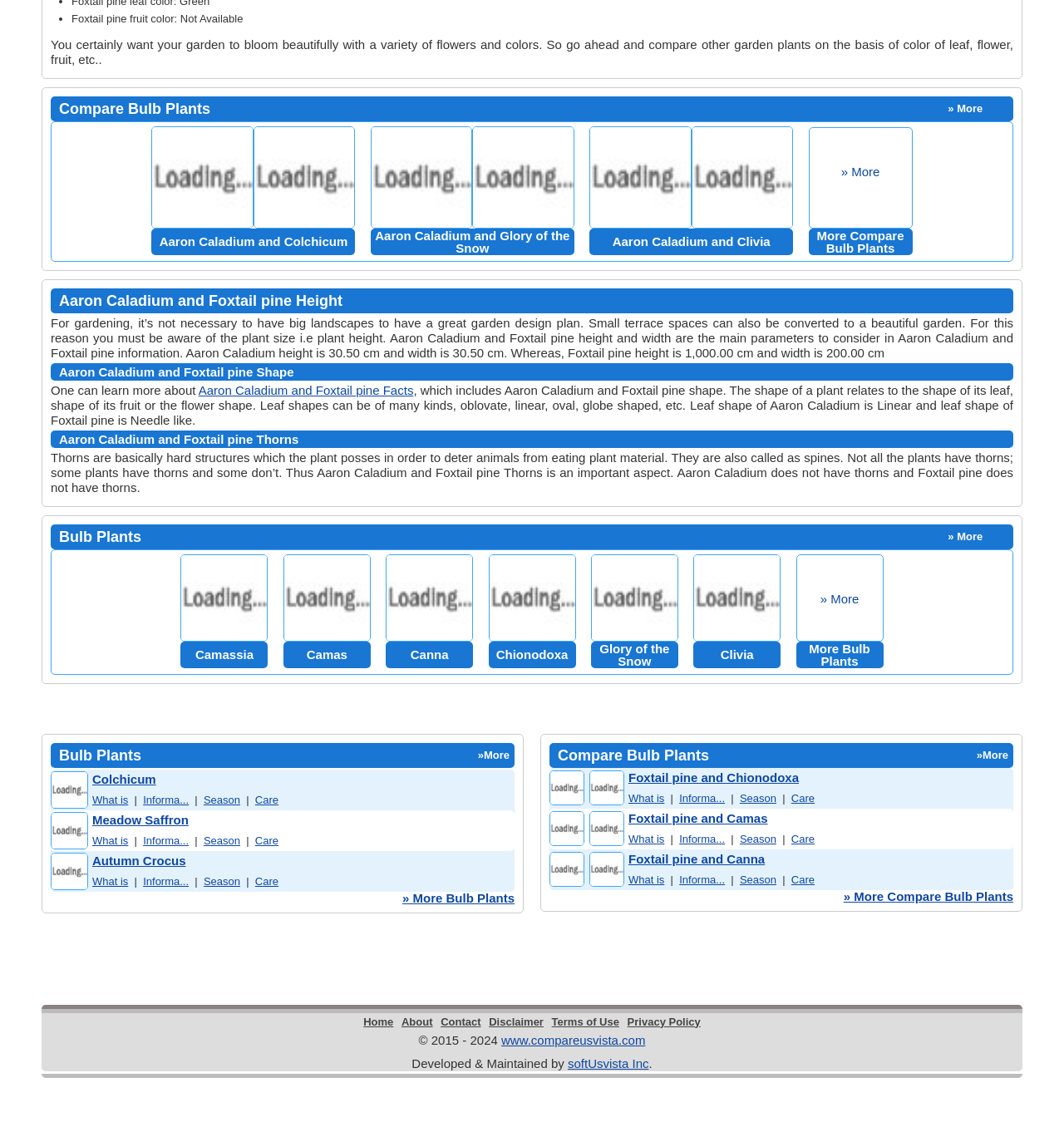Locate and provide the bounding box coordinates for the HTML element that matches this description: "Chionodoxa".

[0.459, 0.571, 0.541, 0.595]